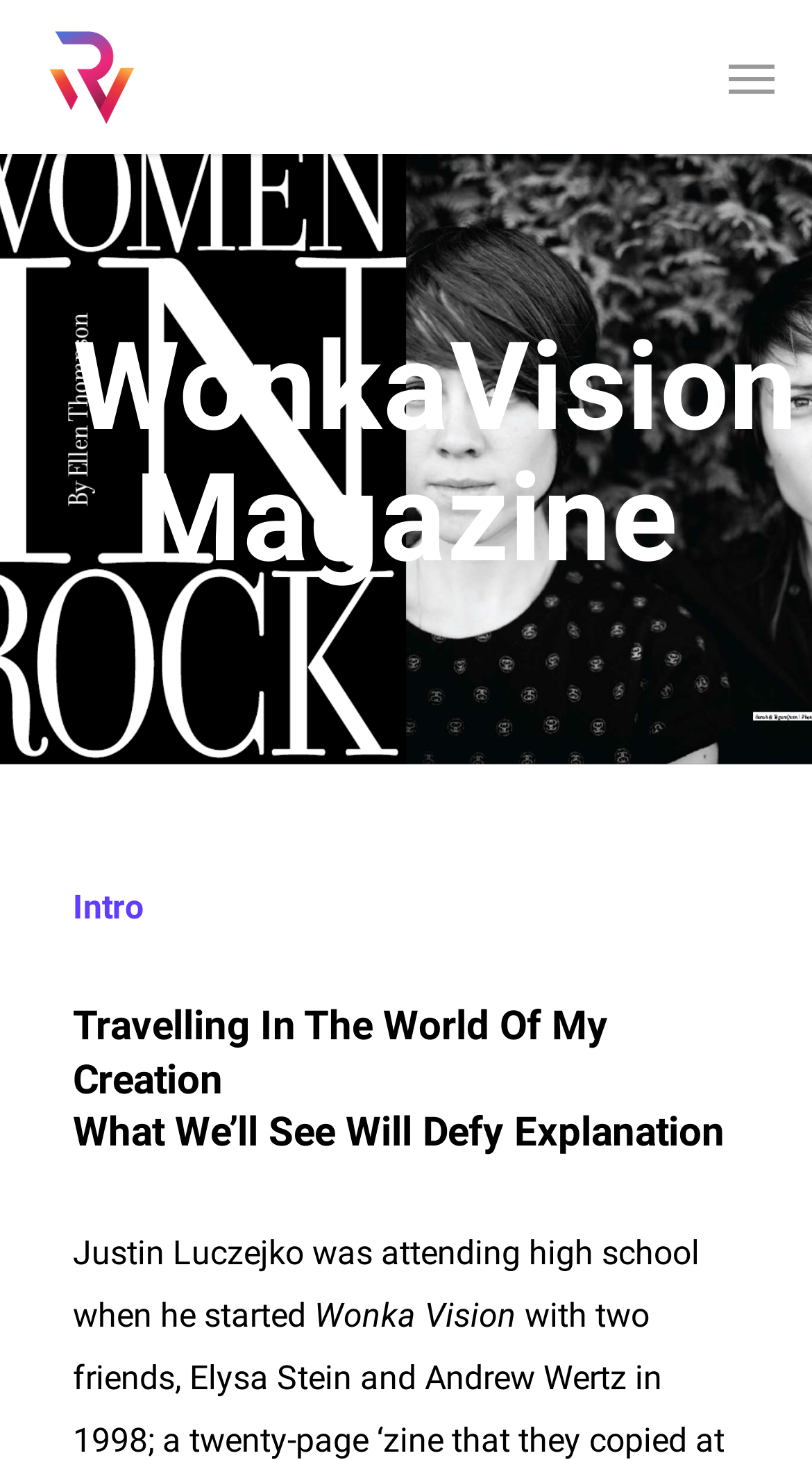Give a concise answer using one word or a phrase to the following question:
What is the author of the article?

Justin Luczejko